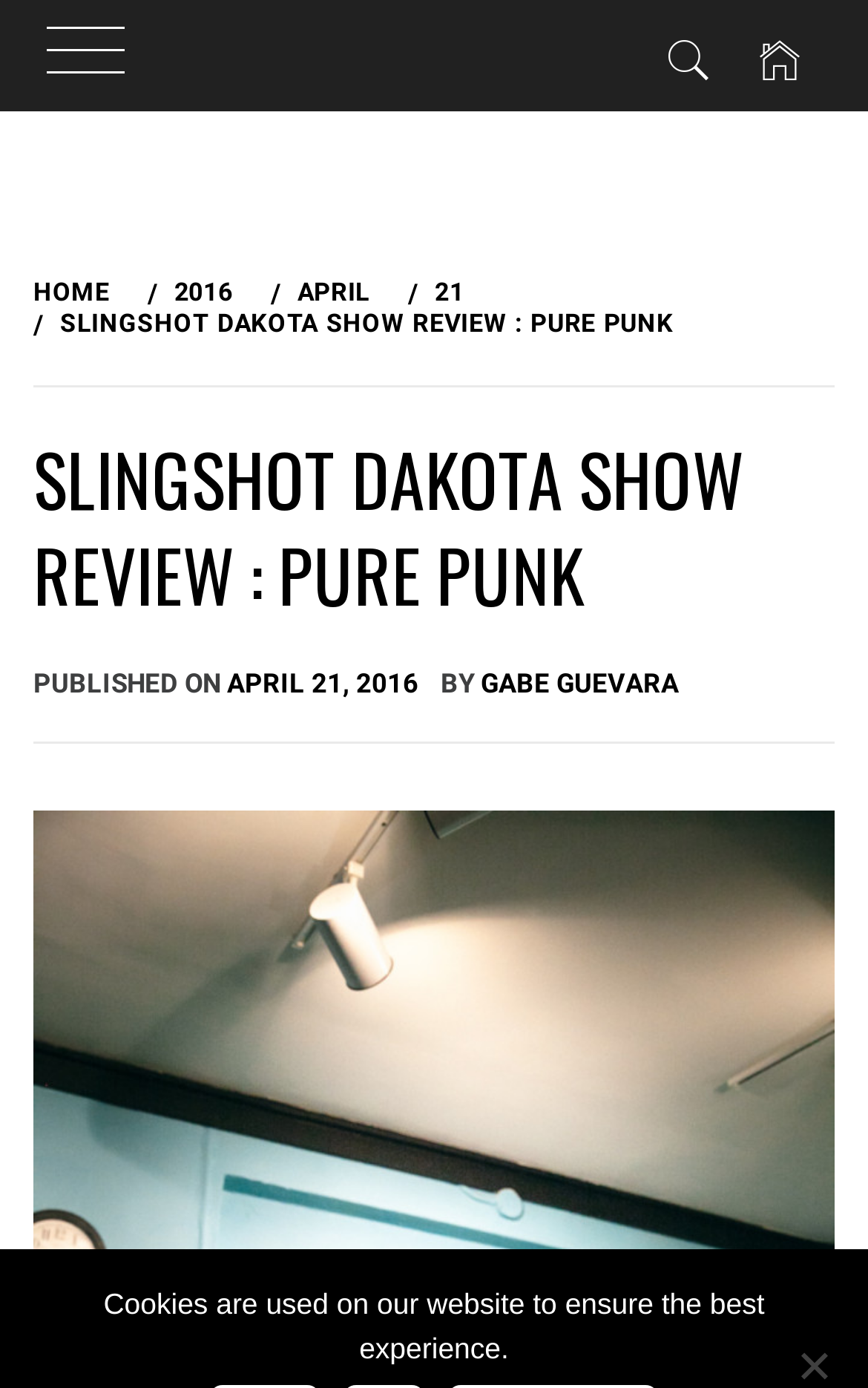Determine the bounding box coordinates for the area you should click to complete the following instruction: "view photo essay".

[0.053, 0.019, 0.143, 0.059]